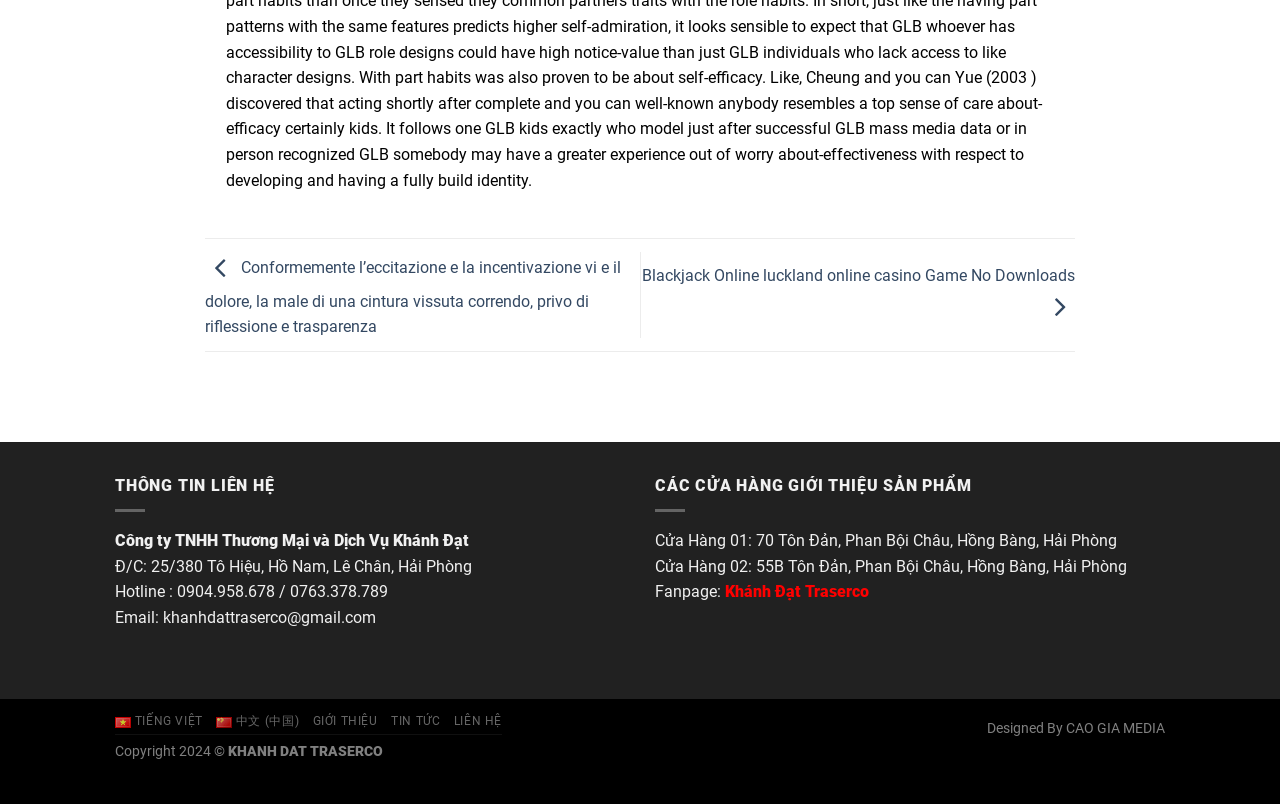Based on the image, please respond to the question with as much detail as possible:
What is the company name?

The company name can be found in the contact information section, where it is written as 'Công ty TNHH Thương Mại và Dịch Vụ Khánh Đạt' in Vietnamese, and 'KHANH DAT TRASERCO' in English.